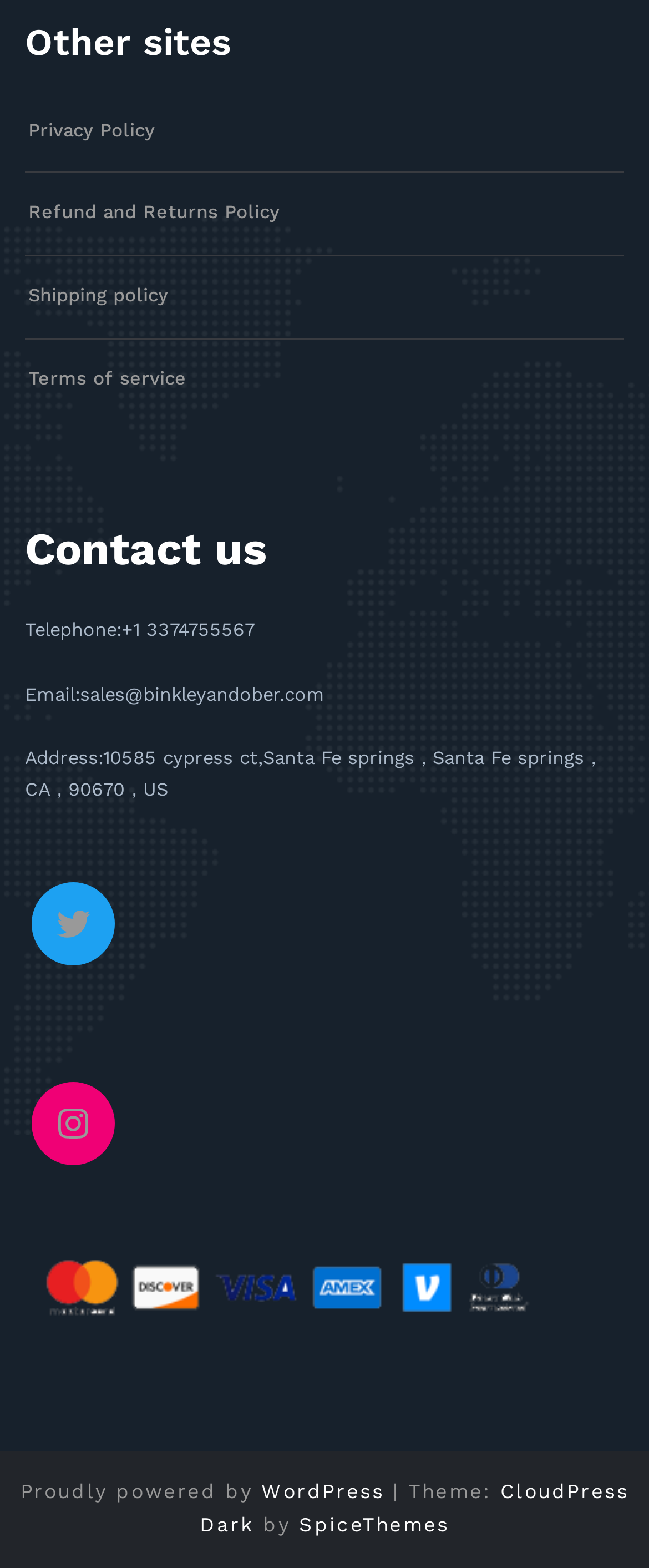What is the website built with?
Refer to the image and provide a thorough answer to the question.

I found this information at the bottom of the webpage, where it says 'Proudly powered by WordPress'.